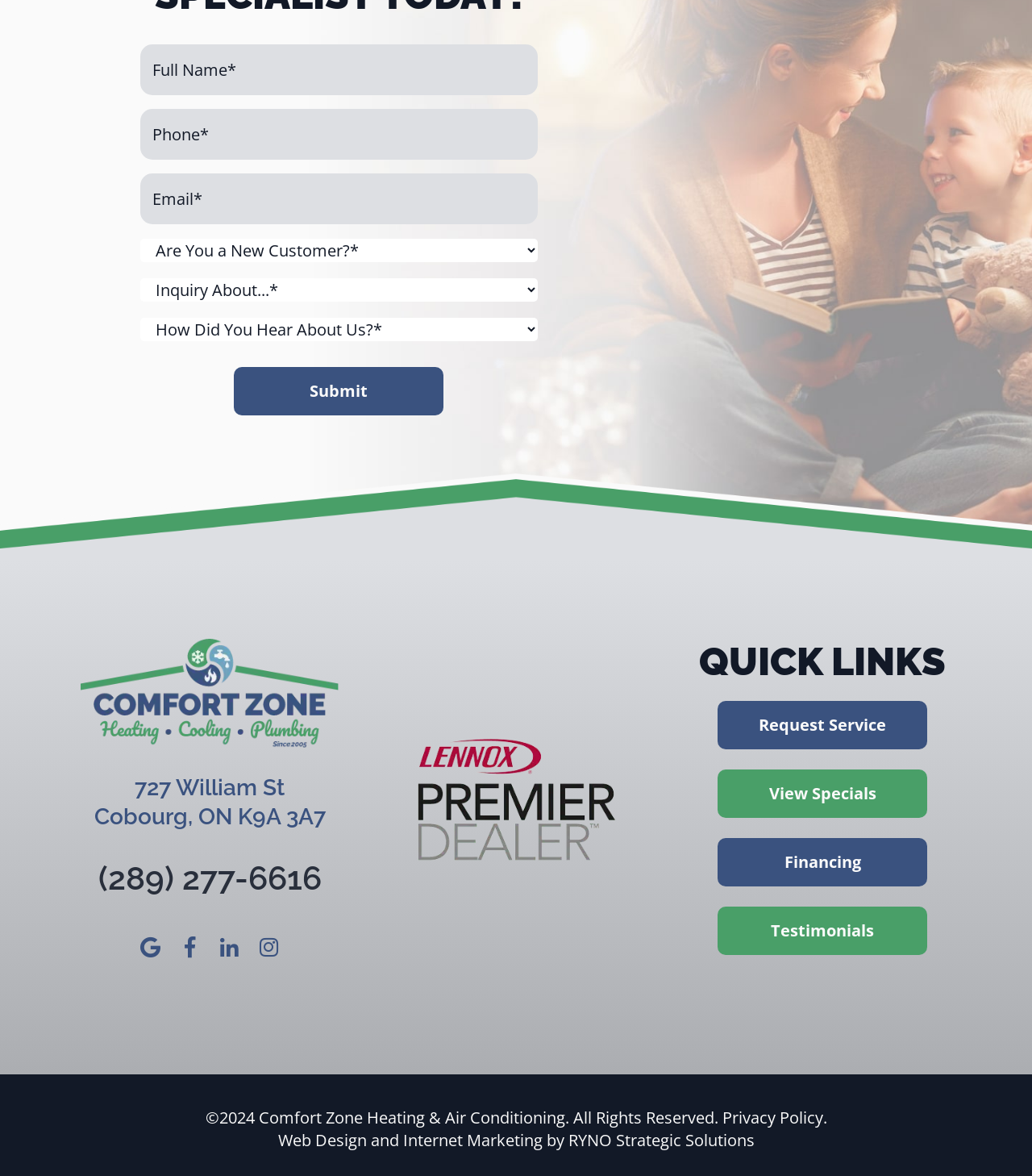Use a single word or phrase to answer the question: What is the logo above the company's address?

Comfort Zone Heating & Air Conditioning logo